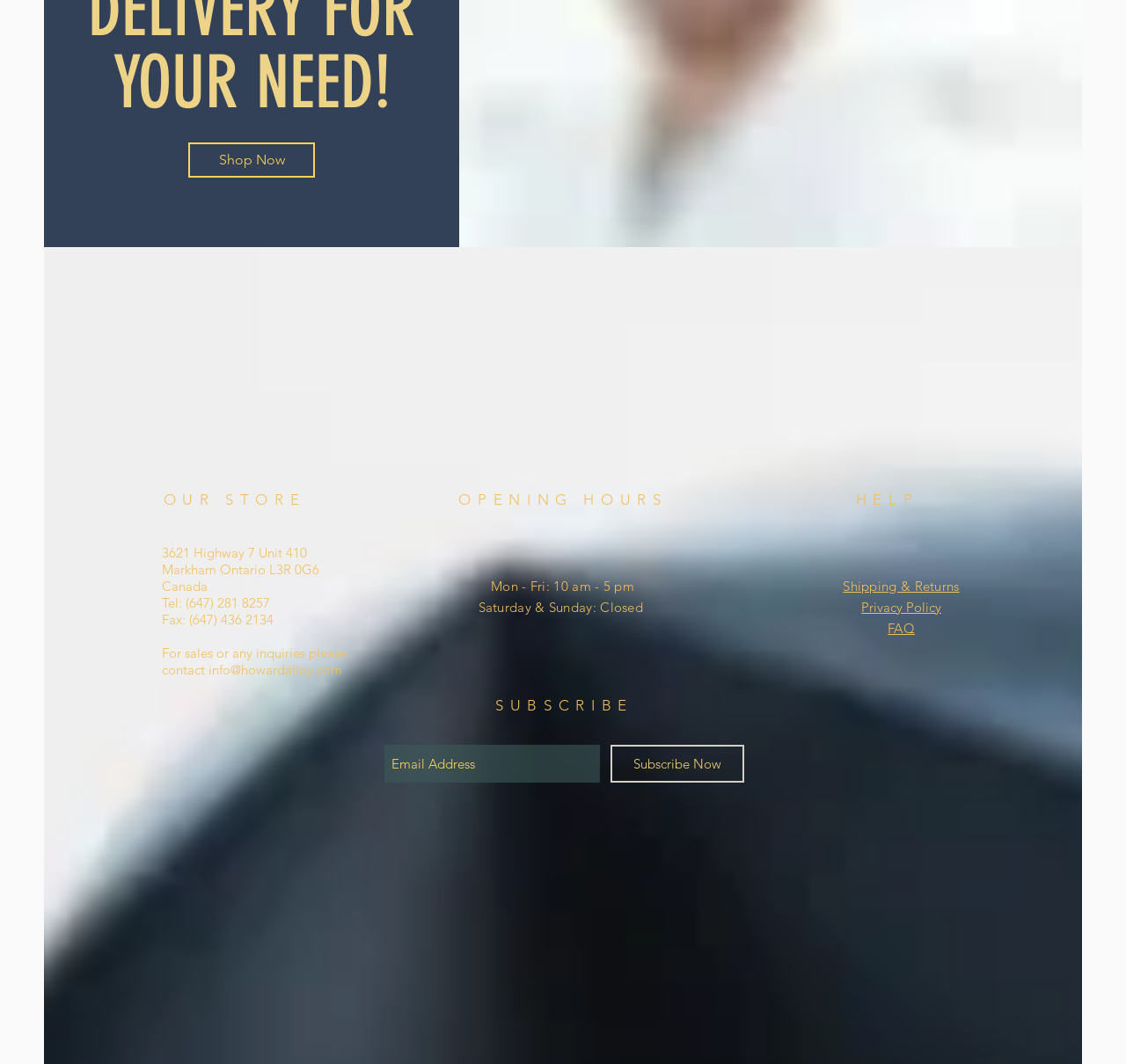Identify the bounding box coordinates of the clickable section necessary to follow the following instruction: "Click on Shop Now". The coordinates should be presented as four float numbers from 0 to 1, i.e., [left, top, right, bottom].

[0.167, 0.134, 0.28, 0.167]